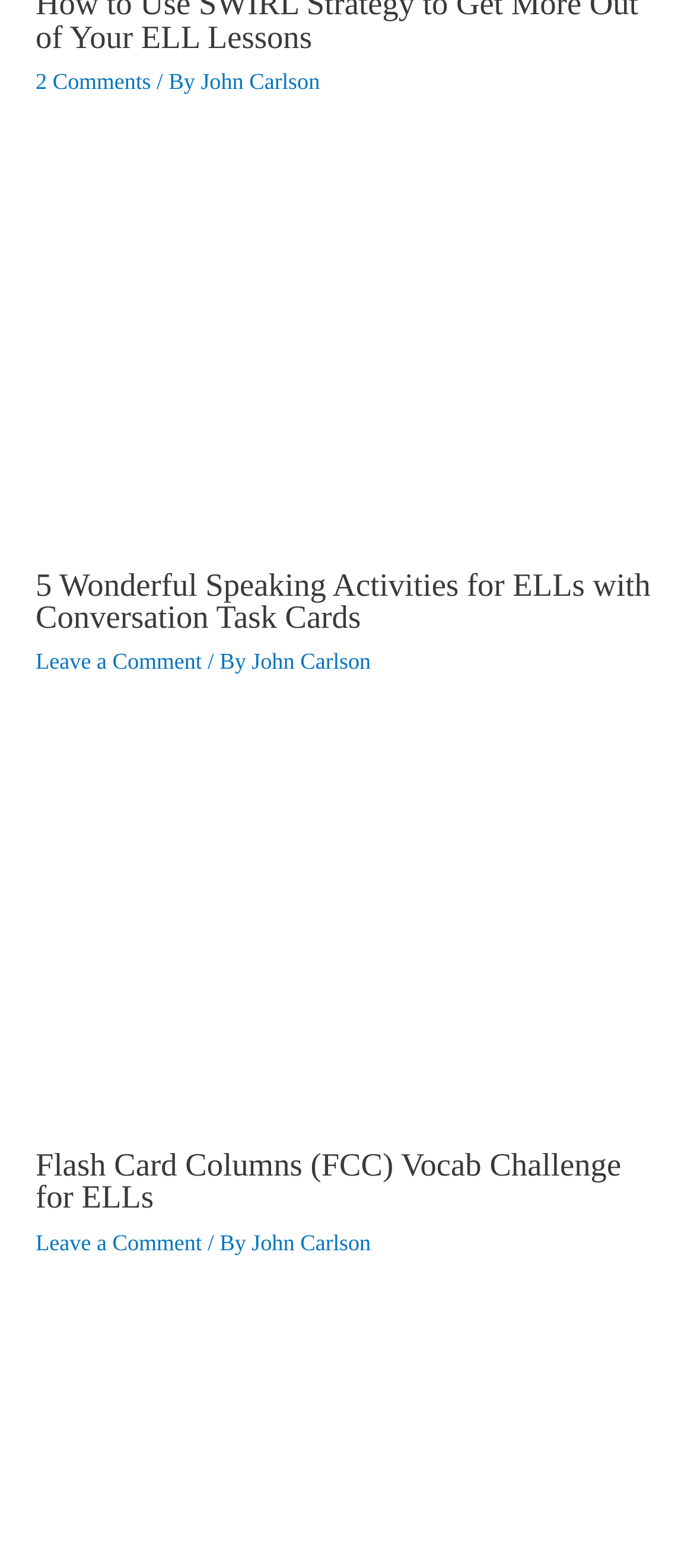Who is the author of the articles on this webpage?
Relying on the image, give a concise answer in one word or a brief phrase.

John Carlson